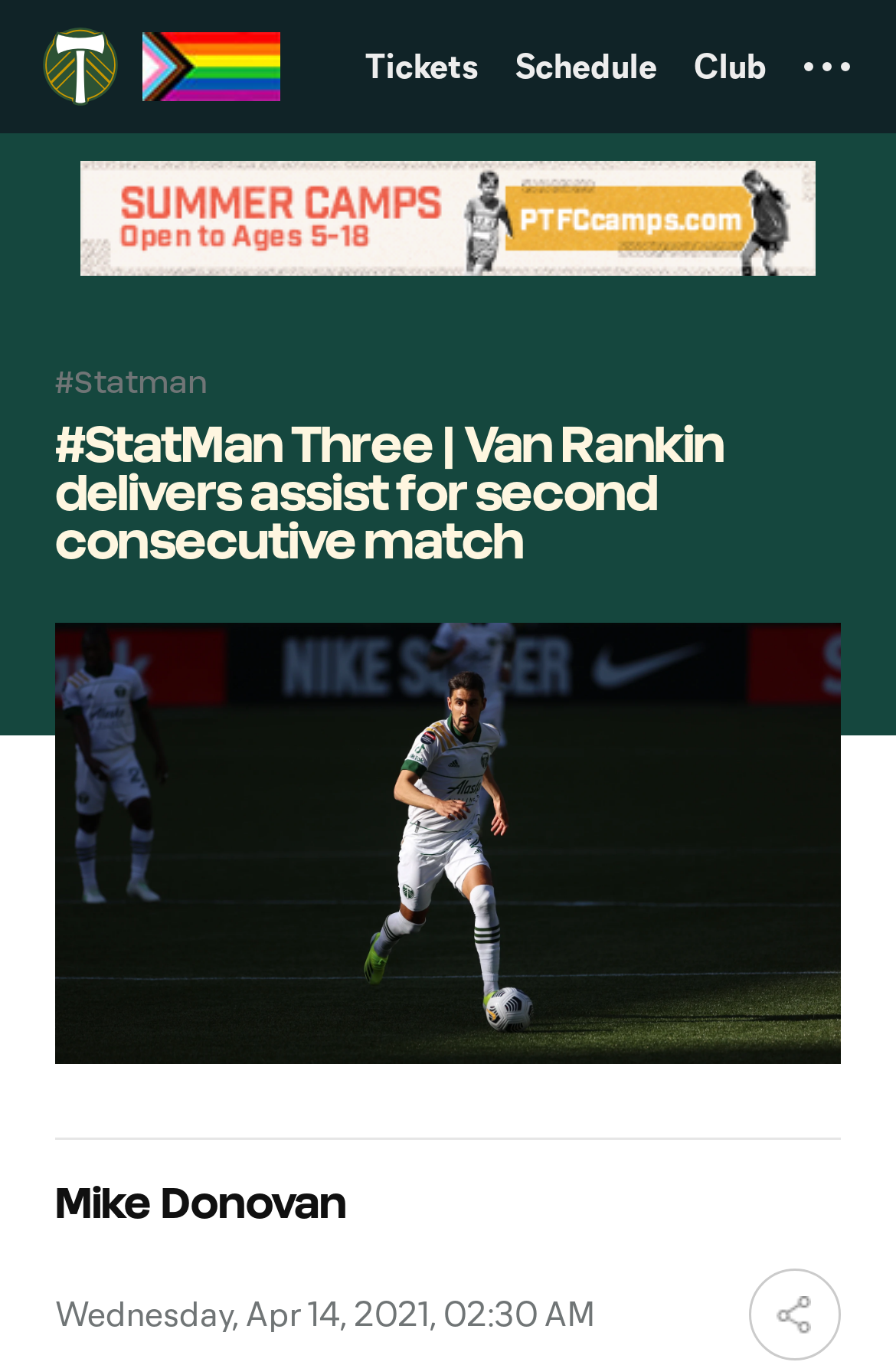Please find the bounding box for the UI component described as follows: "aria-label="Toggle Overflow Menu"".

[0.877, 0.0, 0.969, 0.098]